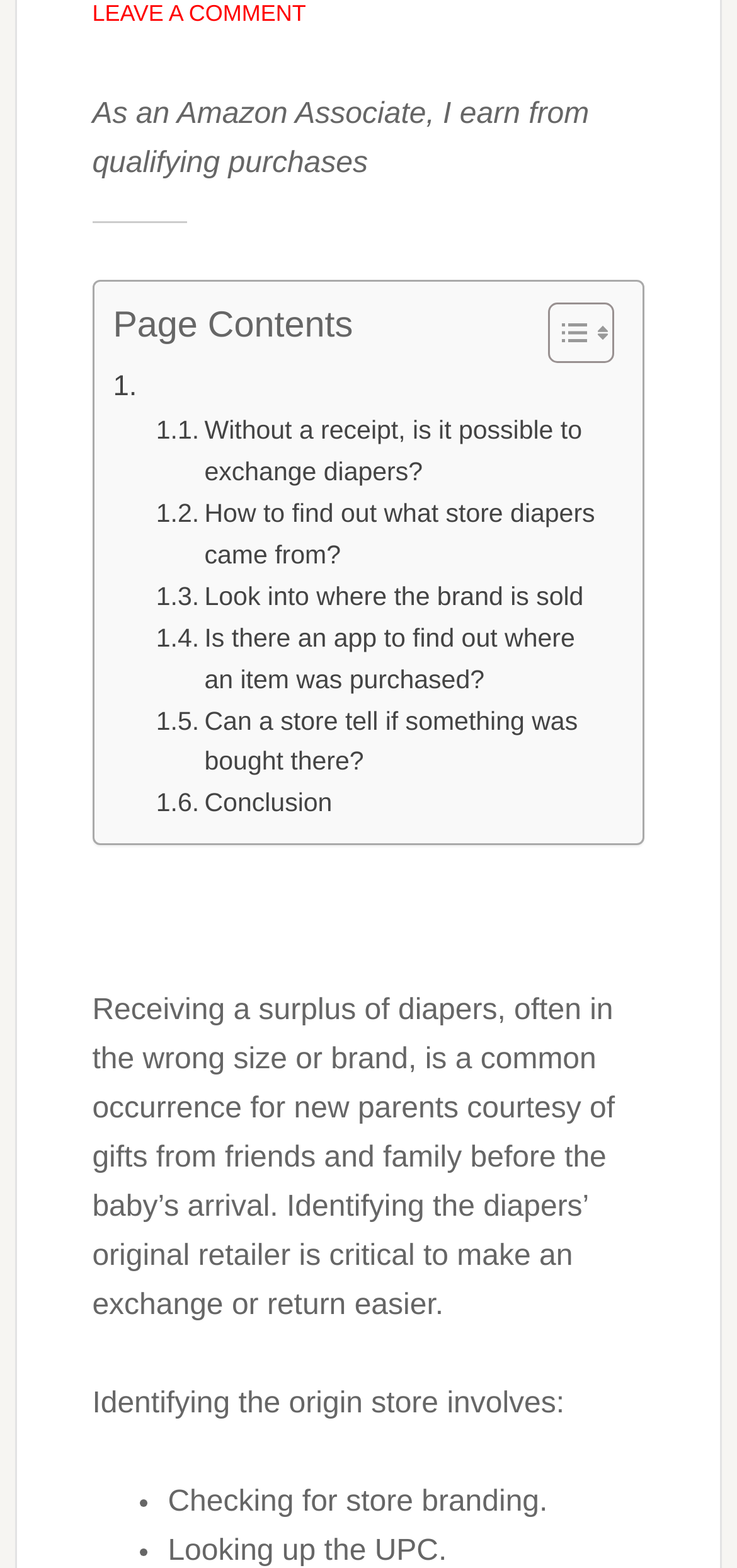Determine the bounding box coordinates for the UI element described. Format the coordinates as (top-left x, top-left y, bottom-right x, bottom-right y) and ensure all values are between 0 and 1. Element description: Toggle

[0.706, 0.192, 0.821, 0.233]